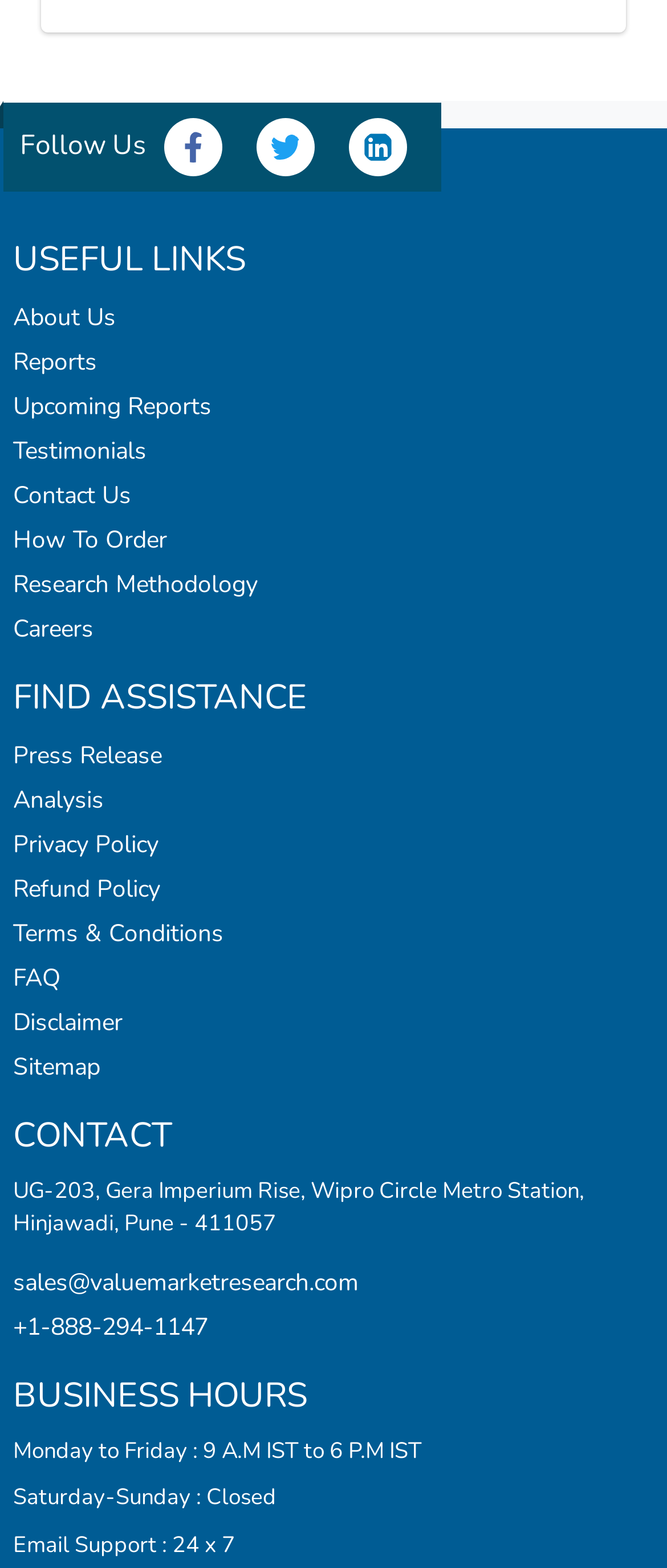Identify the bounding box for the given UI element using the description provided. Coordinates should be in the format (top-left x, top-left y, bottom-right x, bottom-right y) and must be between 0 and 1. Here is the description: How To Order

[0.019, 0.334, 0.25, 0.355]